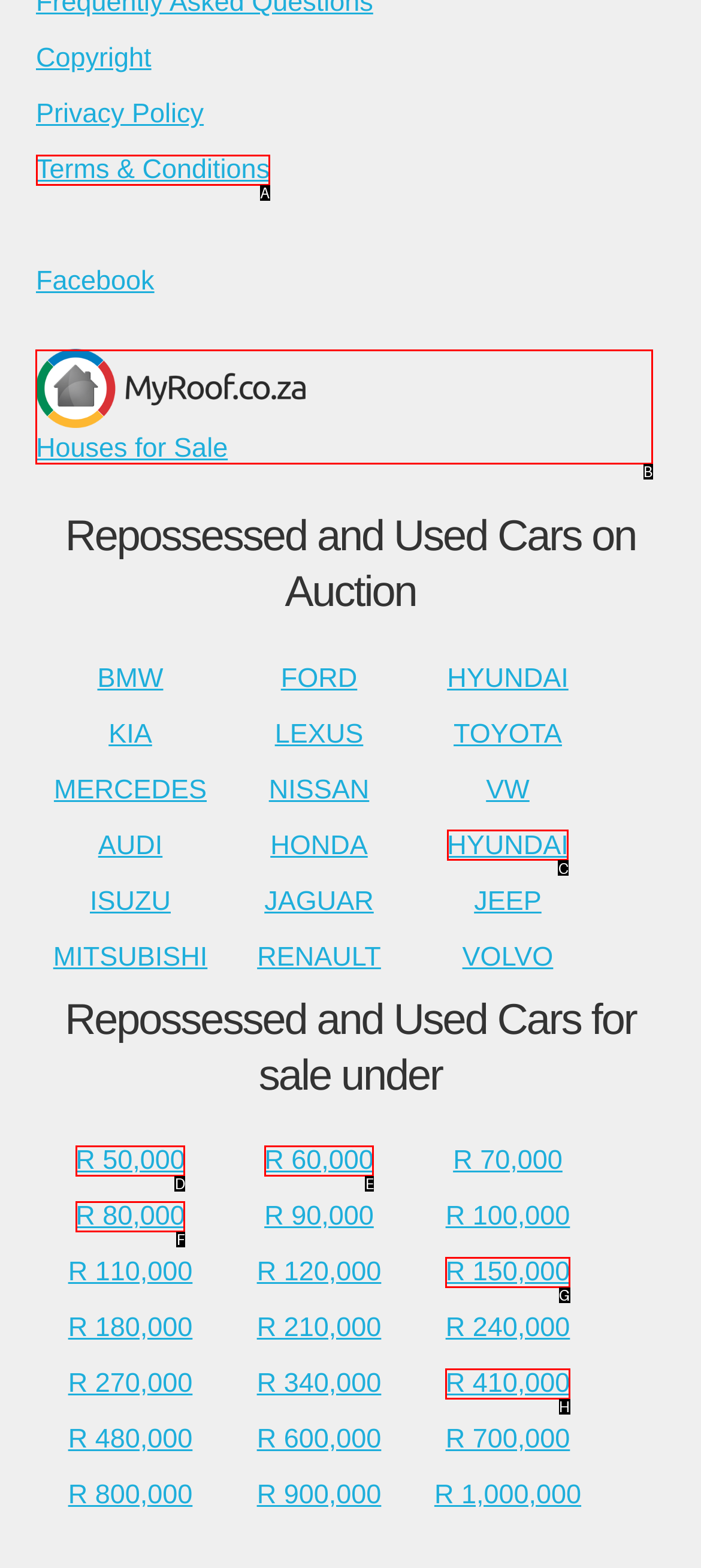Tell me which one HTML element you should click to complete the following task: Click on the 'MyRoof Houses for Sale' link
Answer with the option's letter from the given choices directly.

B